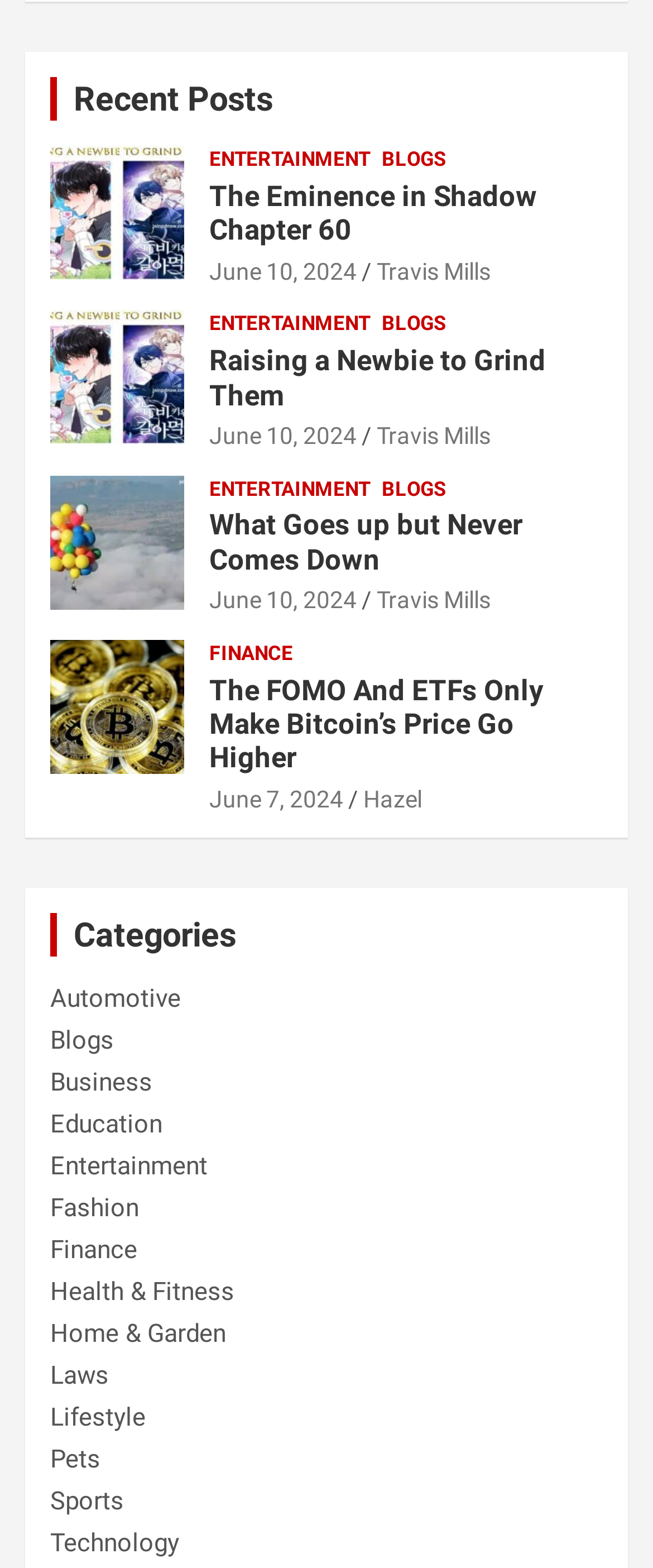Find and indicate the bounding box coordinates of the region you should select to follow the given instruction: "Browse ENTERTAINMENT category".

[0.321, 0.093, 0.567, 0.111]